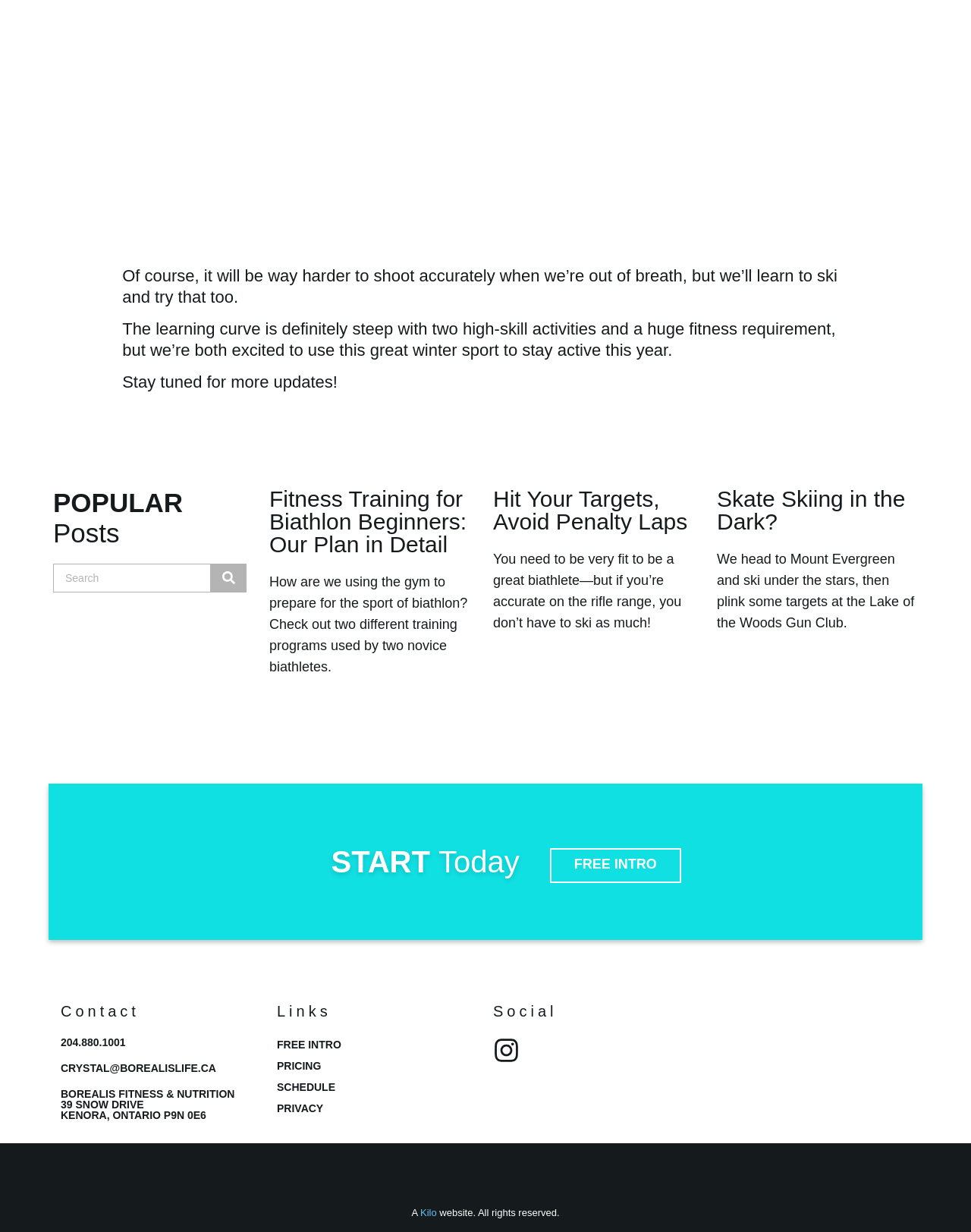Determine the bounding box coordinates of the clickable region to execute the instruction: "Read the article 'Fitness Training for Biathlon Beginners: Our Plan in Detail'". The coordinates should be four float numbers between 0 and 1, denoted as [left, top, right, bottom].

[0.277, 0.395, 0.481, 0.452]